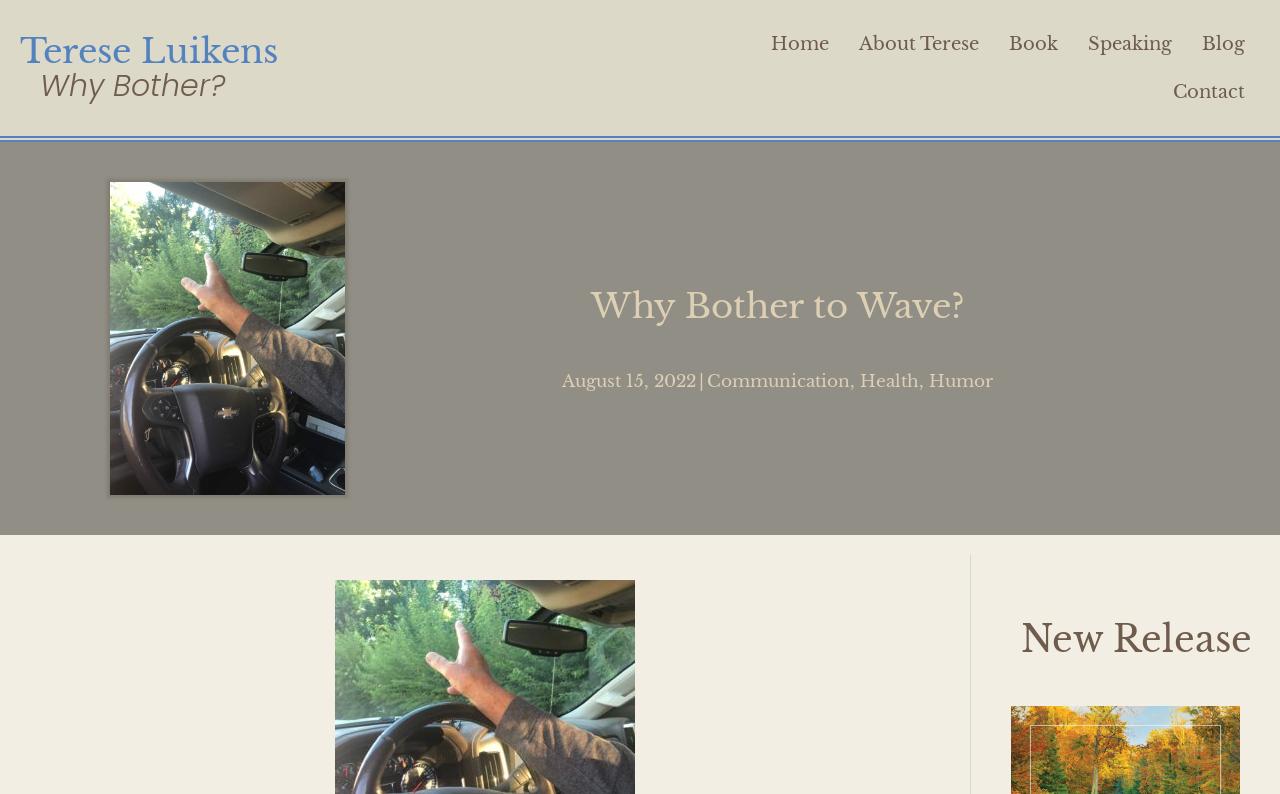What is the author's name?
Answer briefly with a single word or phrase based on the image.

Terese Luikens